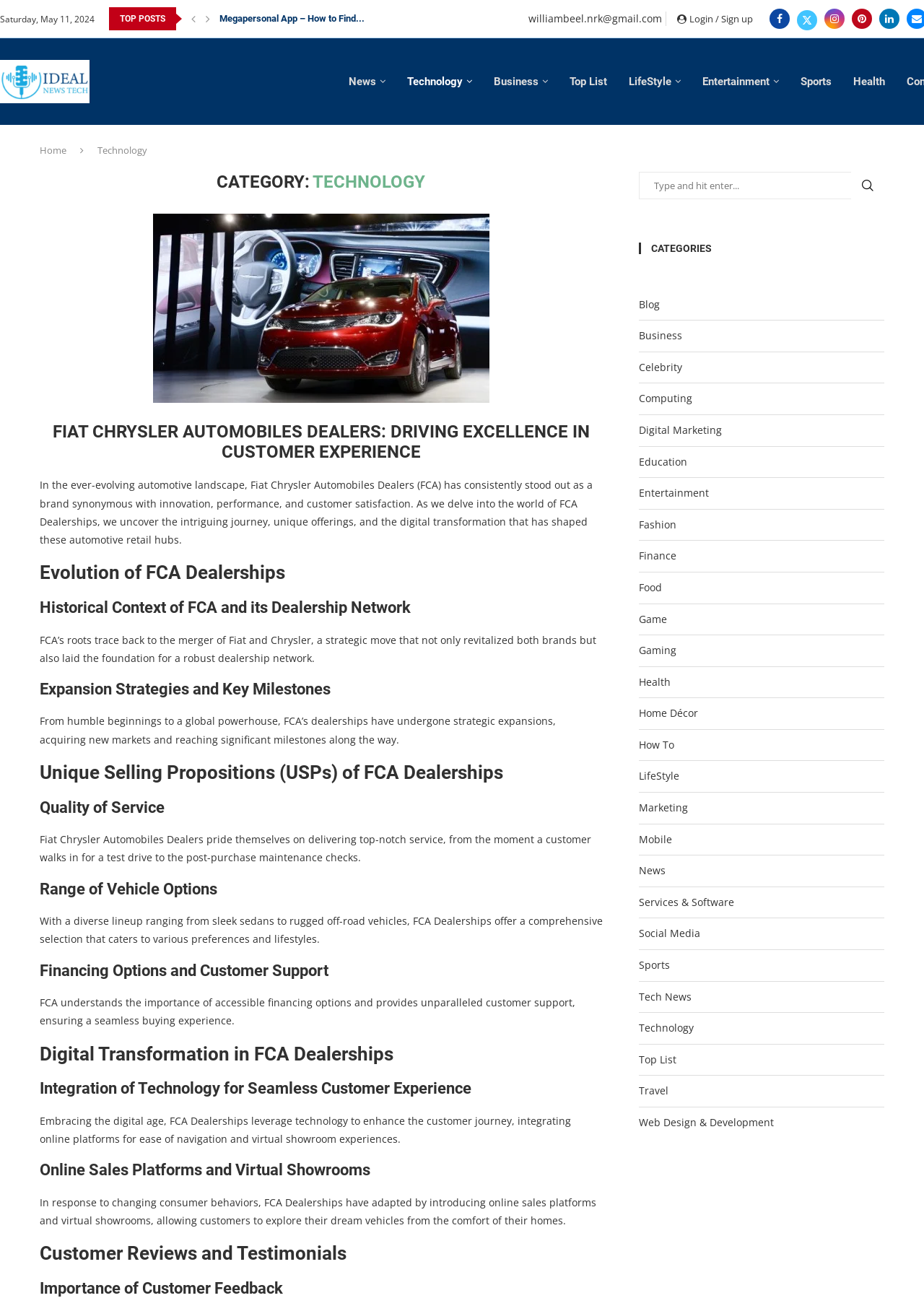Please find the bounding box coordinates of the element's region to be clicked to carry out this instruction: "Visit the 'idealnewstech' website".

[0.0, 0.046, 0.097, 0.079]